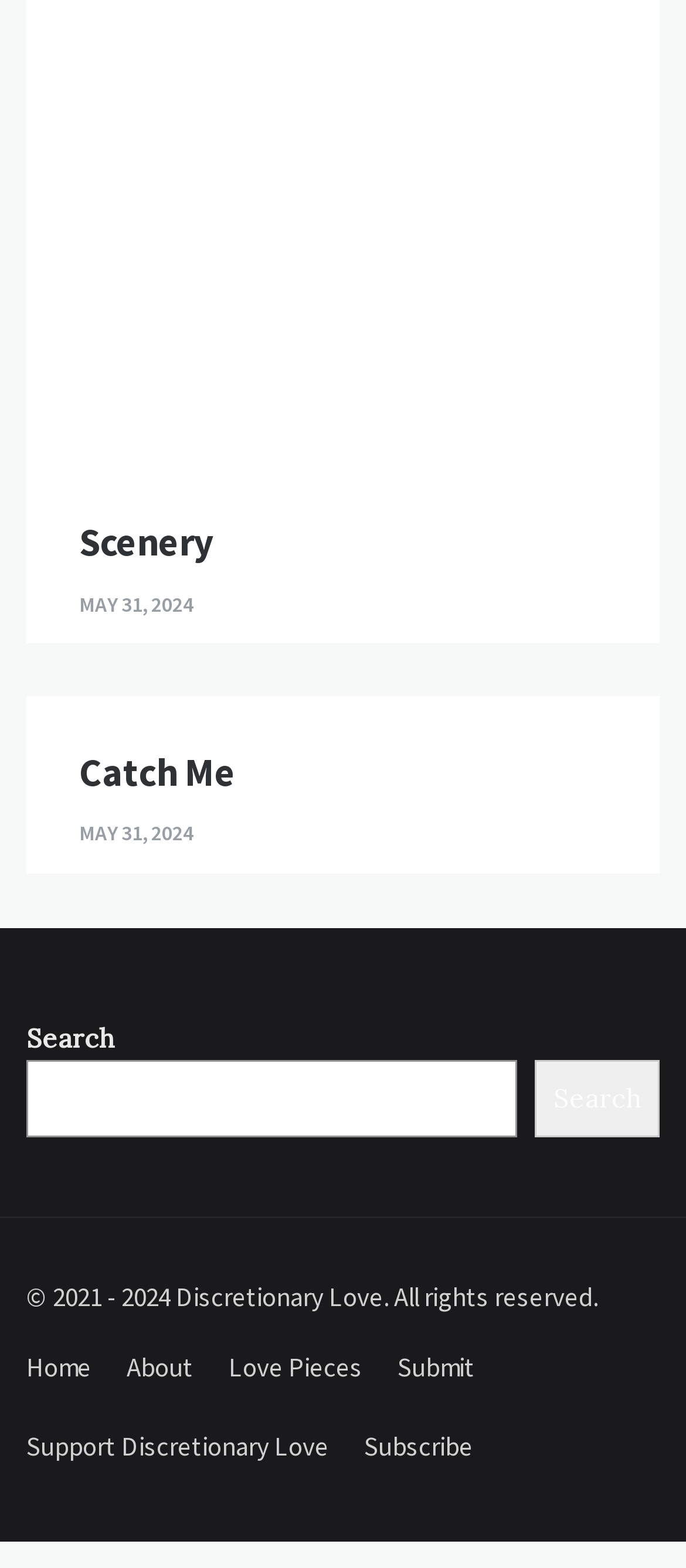Find the bounding box coordinates of the element to click in order to complete this instruction: "Go to Home page". The bounding box coordinates must be four float numbers between 0 and 1, denoted as [left, top, right, bottom].

[0.013, 0.846, 0.159, 0.897]